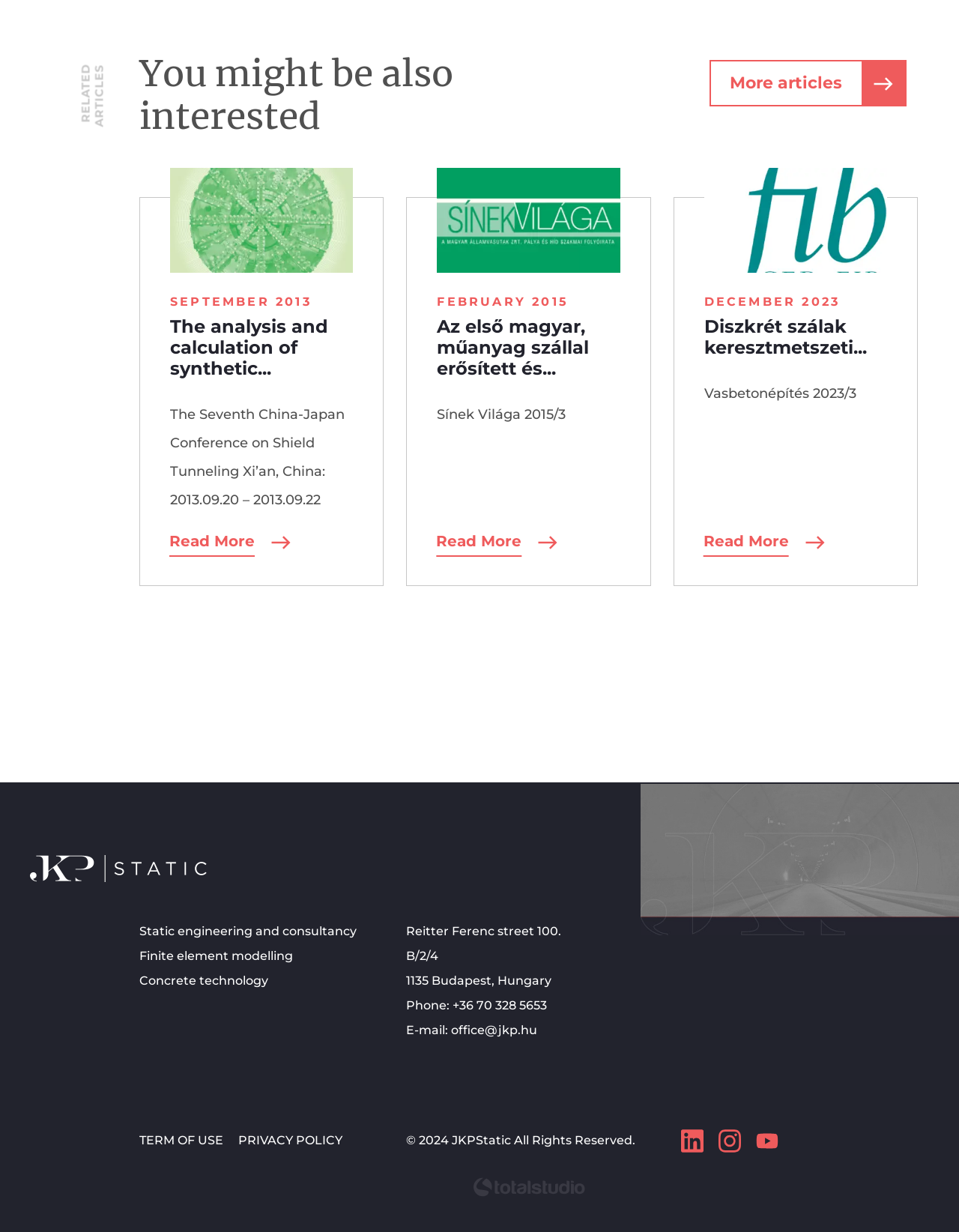Identify the bounding box coordinates necessary to click and complete the given instruction: "View the article about Diszkrét szálak keresztmetszeti".

[0.734, 0.256, 0.904, 0.29]